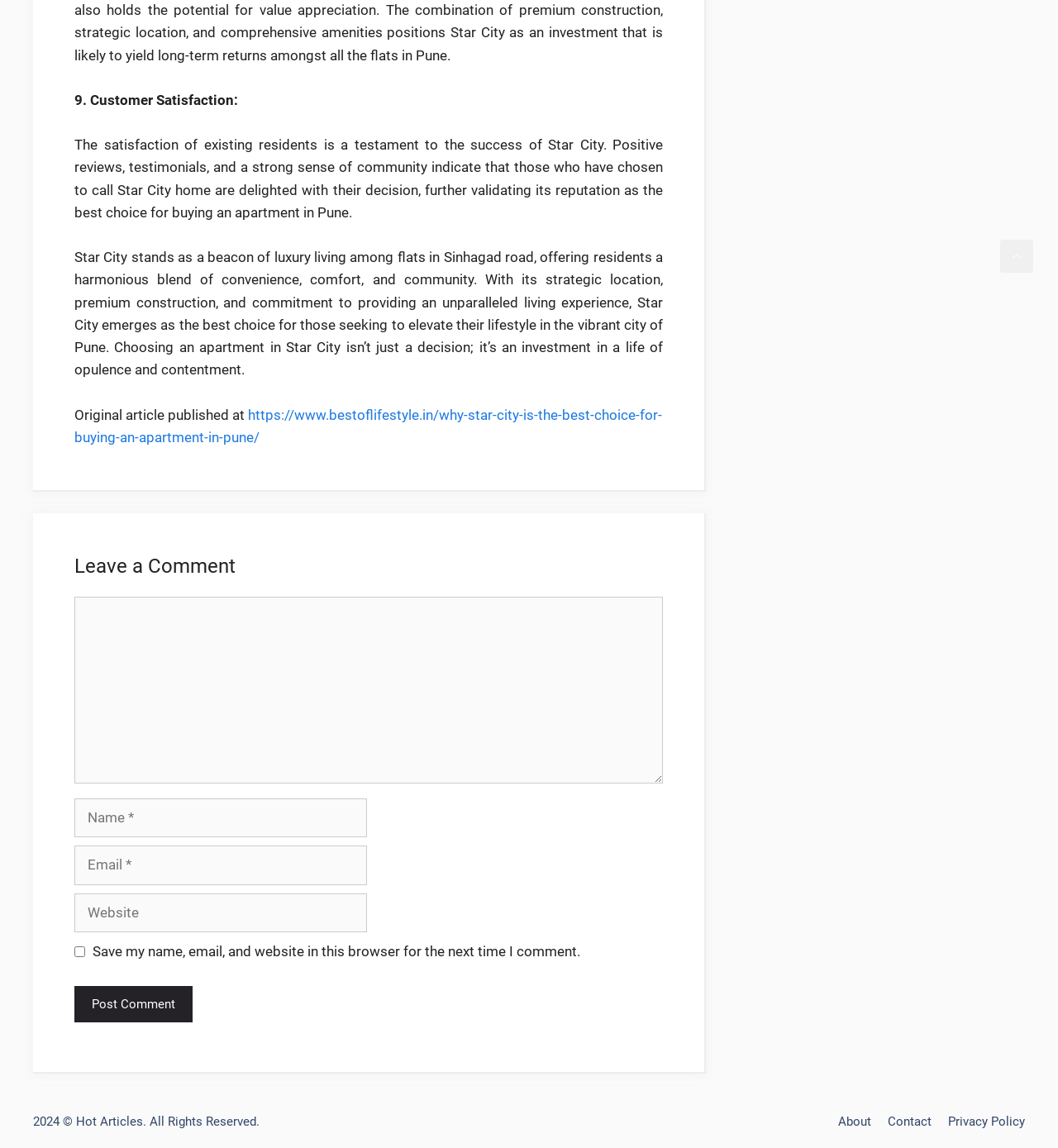Find the bounding box coordinates for the area that should be clicked to accomplish the instruction: "Leave a comment".

[0.07, 0.483, 0.627, 0.505]